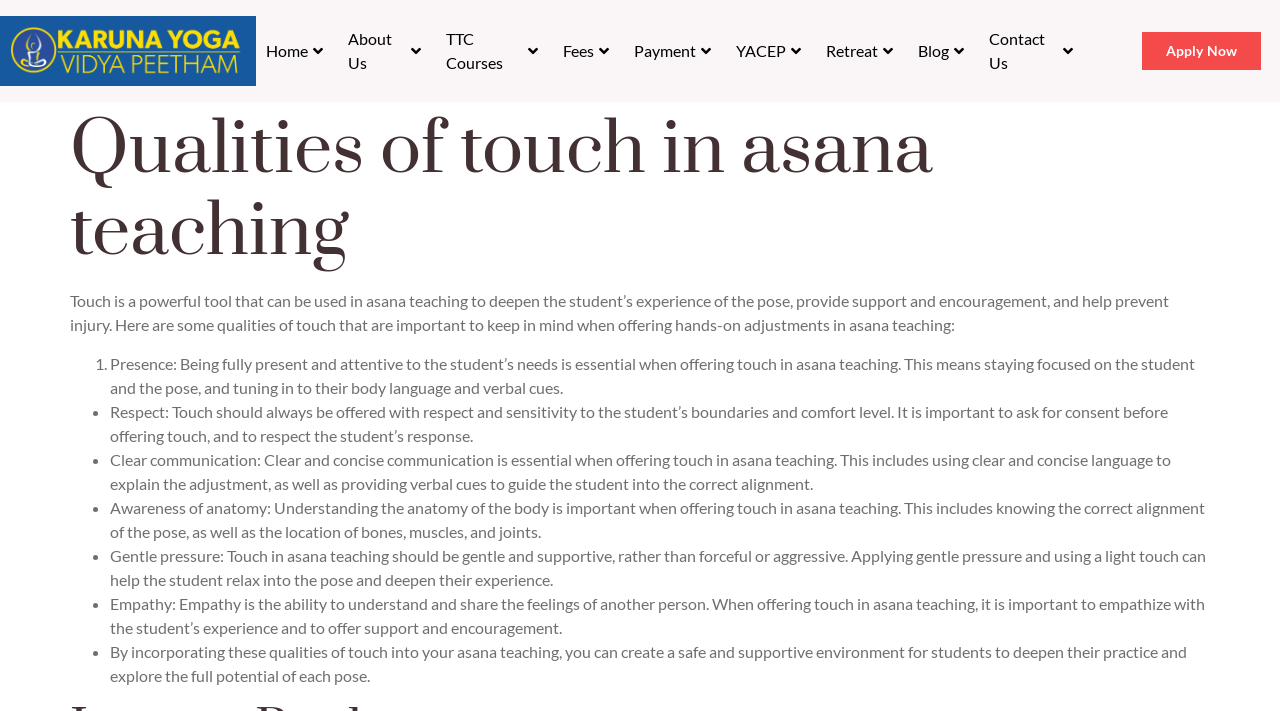Please answer the following query using a single word or phrase: 
What is the result of incorporating qualities of touch into asana teaching?

Safe and supportive environment